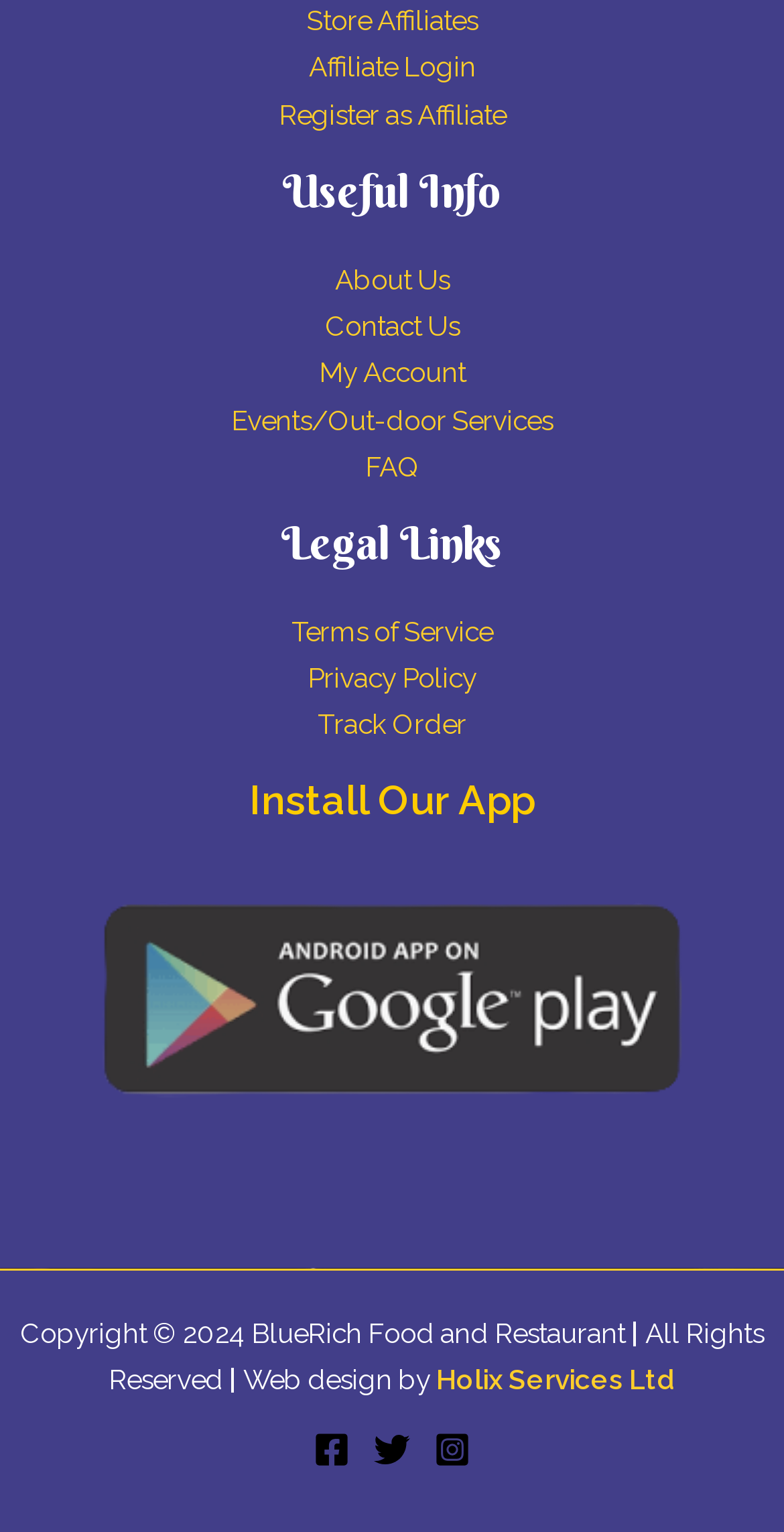Please locate the bounding box coordinates for the element that should be clicked to achieve the following instruction: "Go to About Us". Ensure the coordinates are given as four float numbers between 0 and 1, i.e., [left, top, right, bottom].

[0.427, 0.172, 0.573, 0.193]